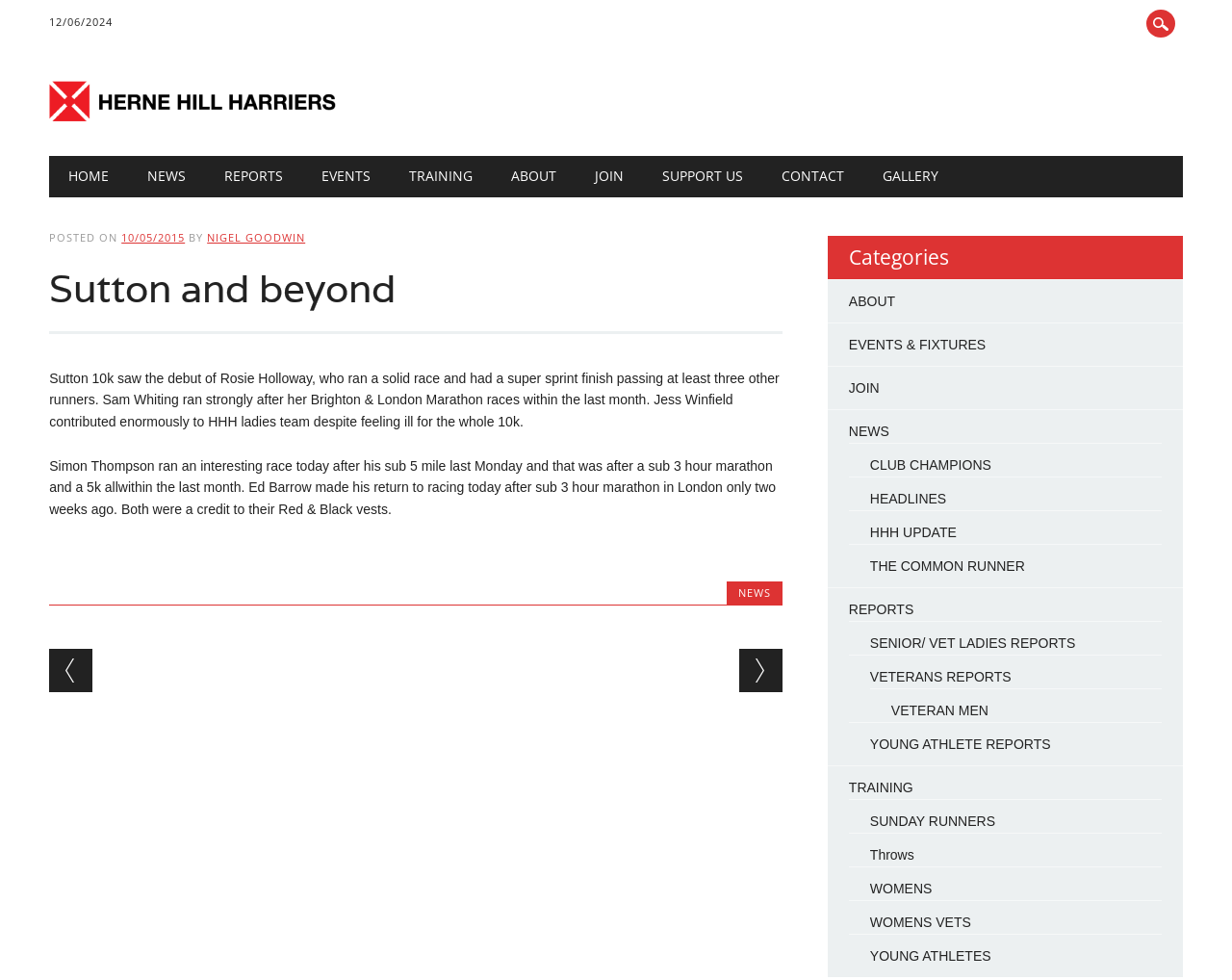Bounding box coordinates are to be given in the format (top-left x, top-left y, bottom-right x, bottom-right y). All values must be floating point numbers between 0 and 1. Provide the bounding box coordinate for the UI element described as: THE COMMON RUNNER

[0.706, 0.57, 0.832, 0.585]